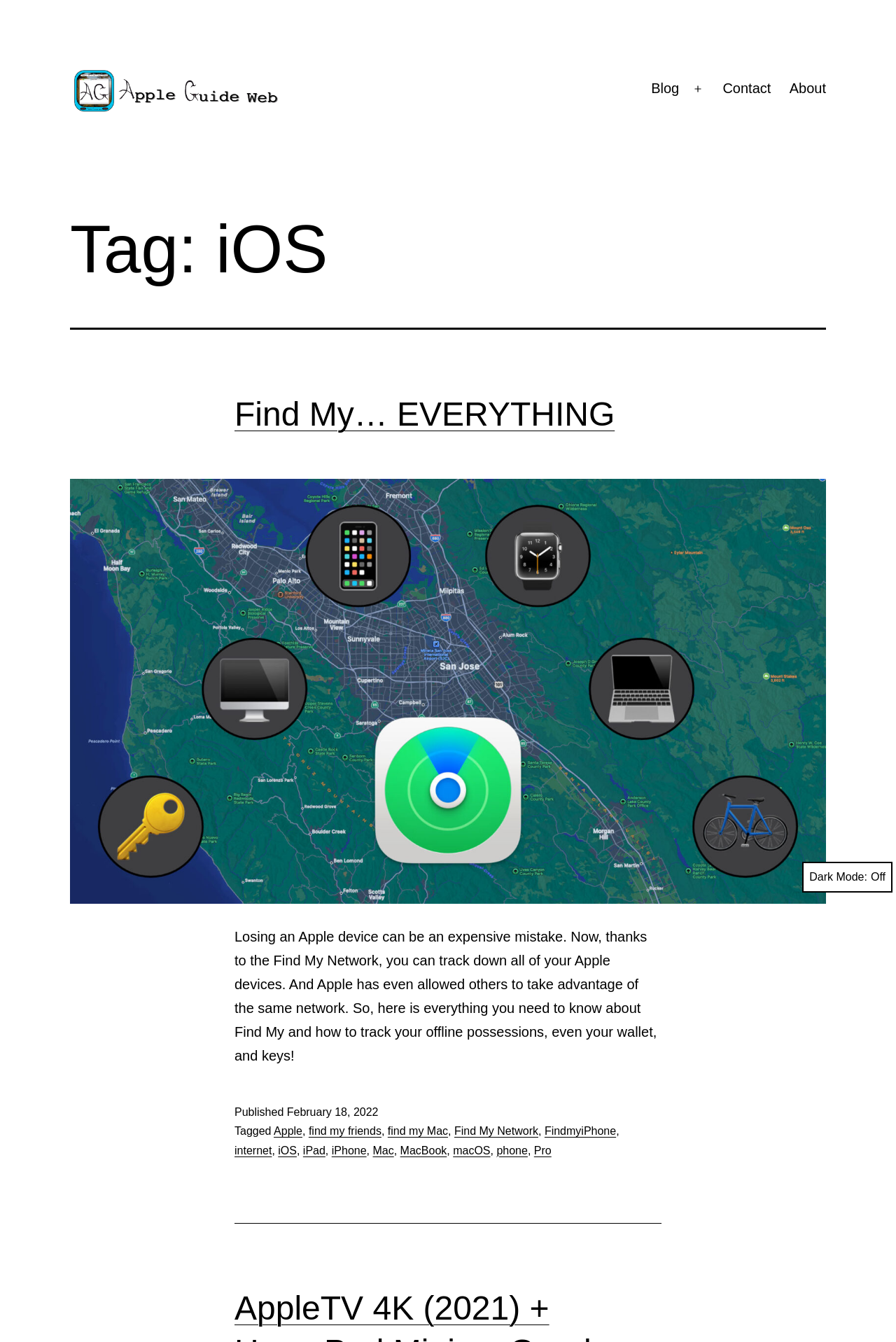Pinpoint the bounding box coordinates of the clickable element needed to complete the instruction: "Click the 'REGISTER NOW' button". The coordinates should be provided as four float numbers between 0 and 1: [left, top, right, bottom].

None